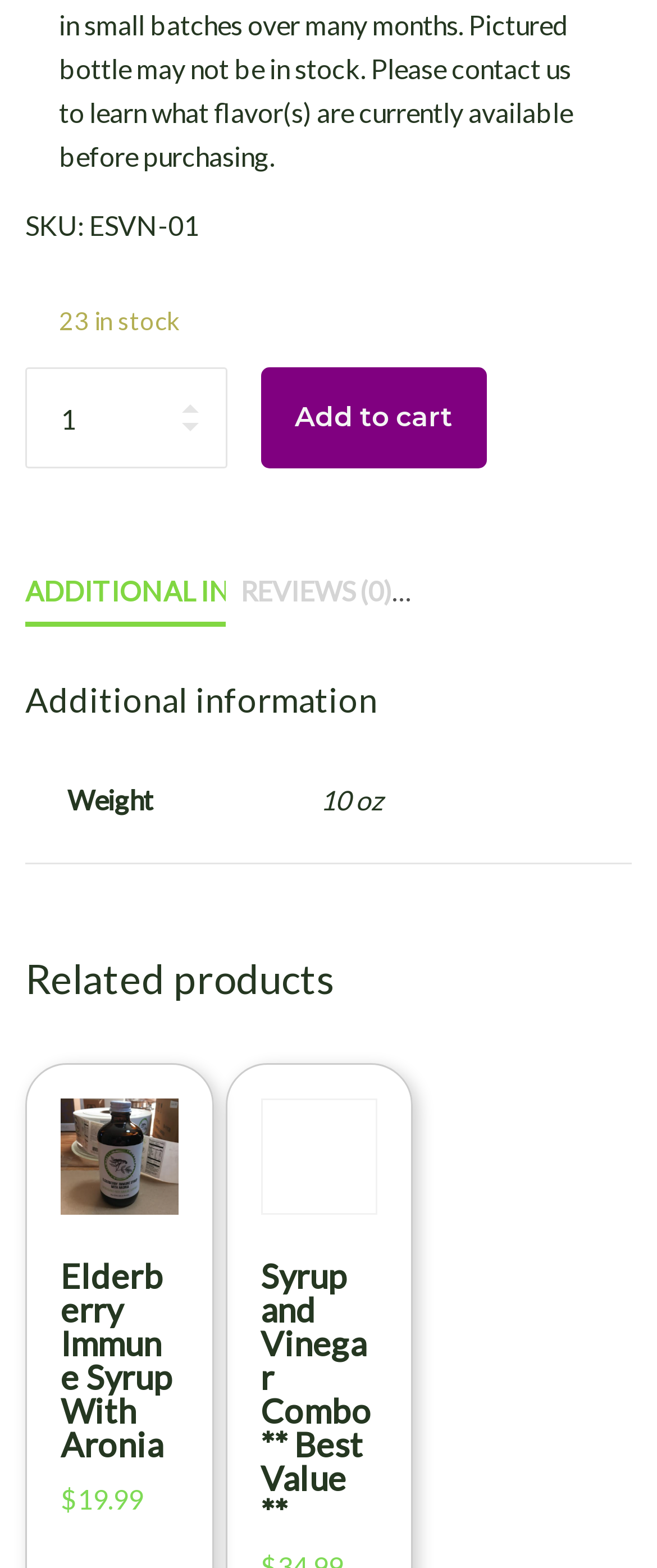Please provide a one-word or short phrase answer to the question:
How many items are in stock?

23